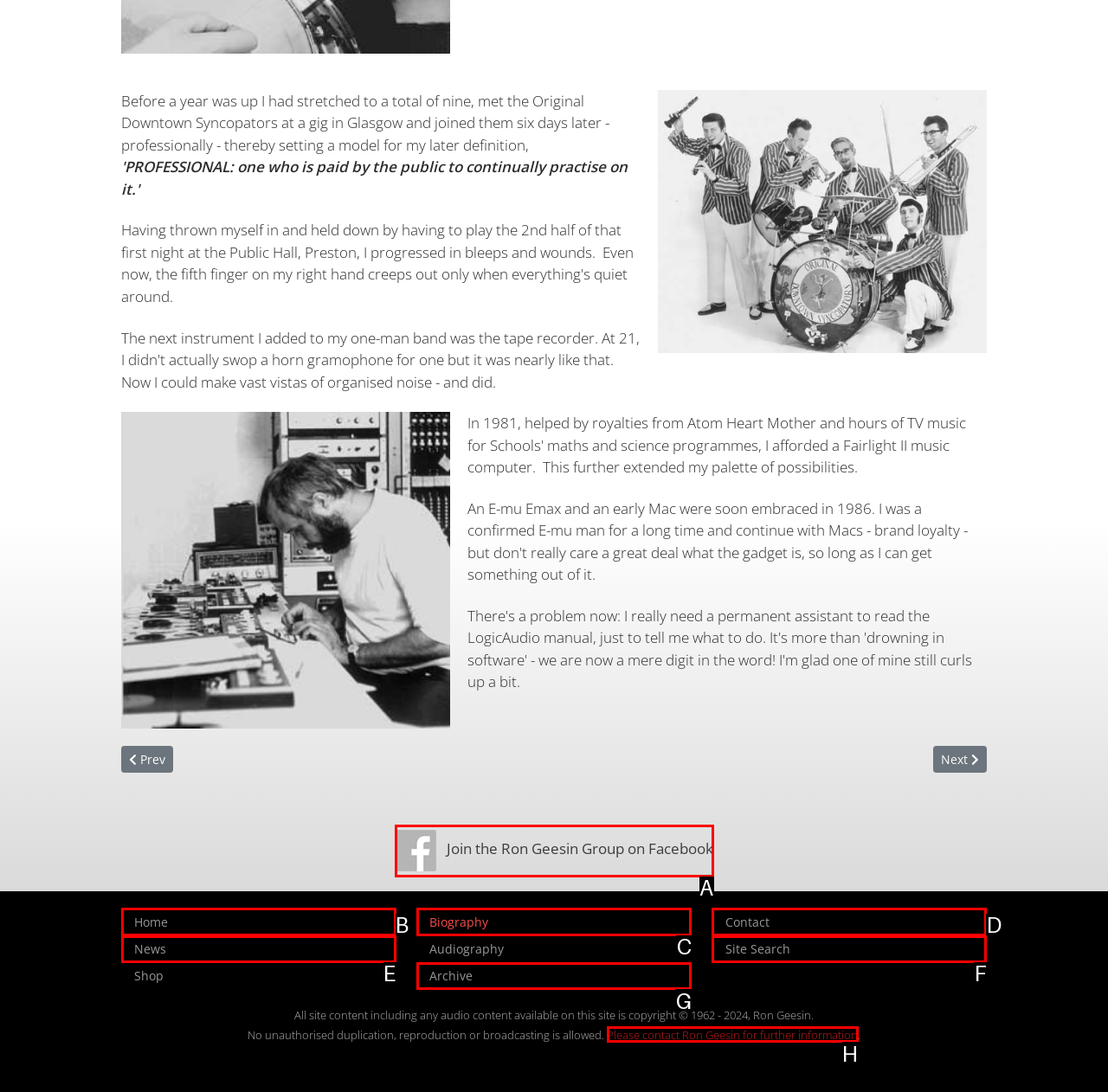Determine which option matches the description: Archive. Answer using the letter of the option.

G